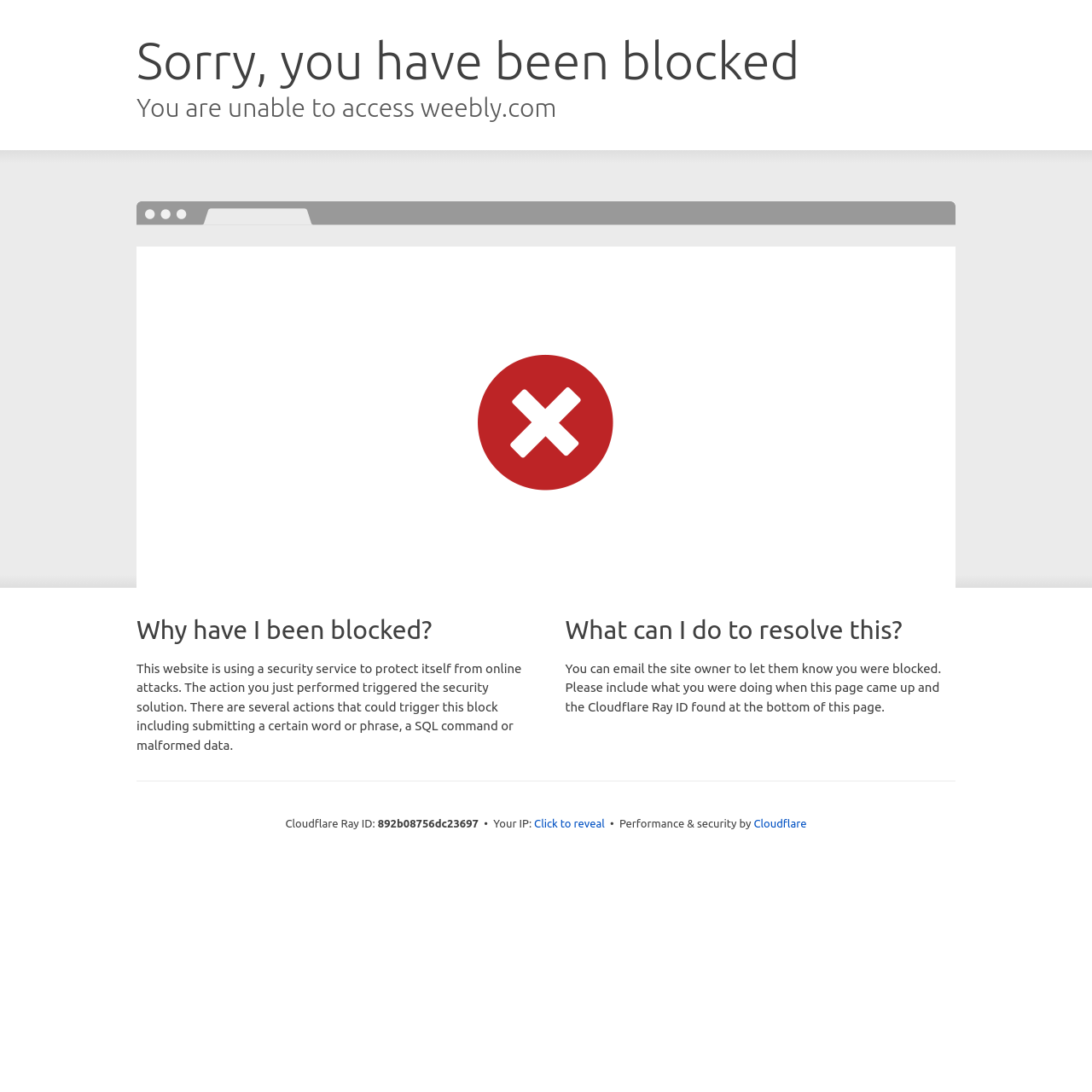Given the description "Click to reveal", provide the bounding box coordinates of the corresponding UI element.

[0.489, 0.747, 0.554, 0.762]